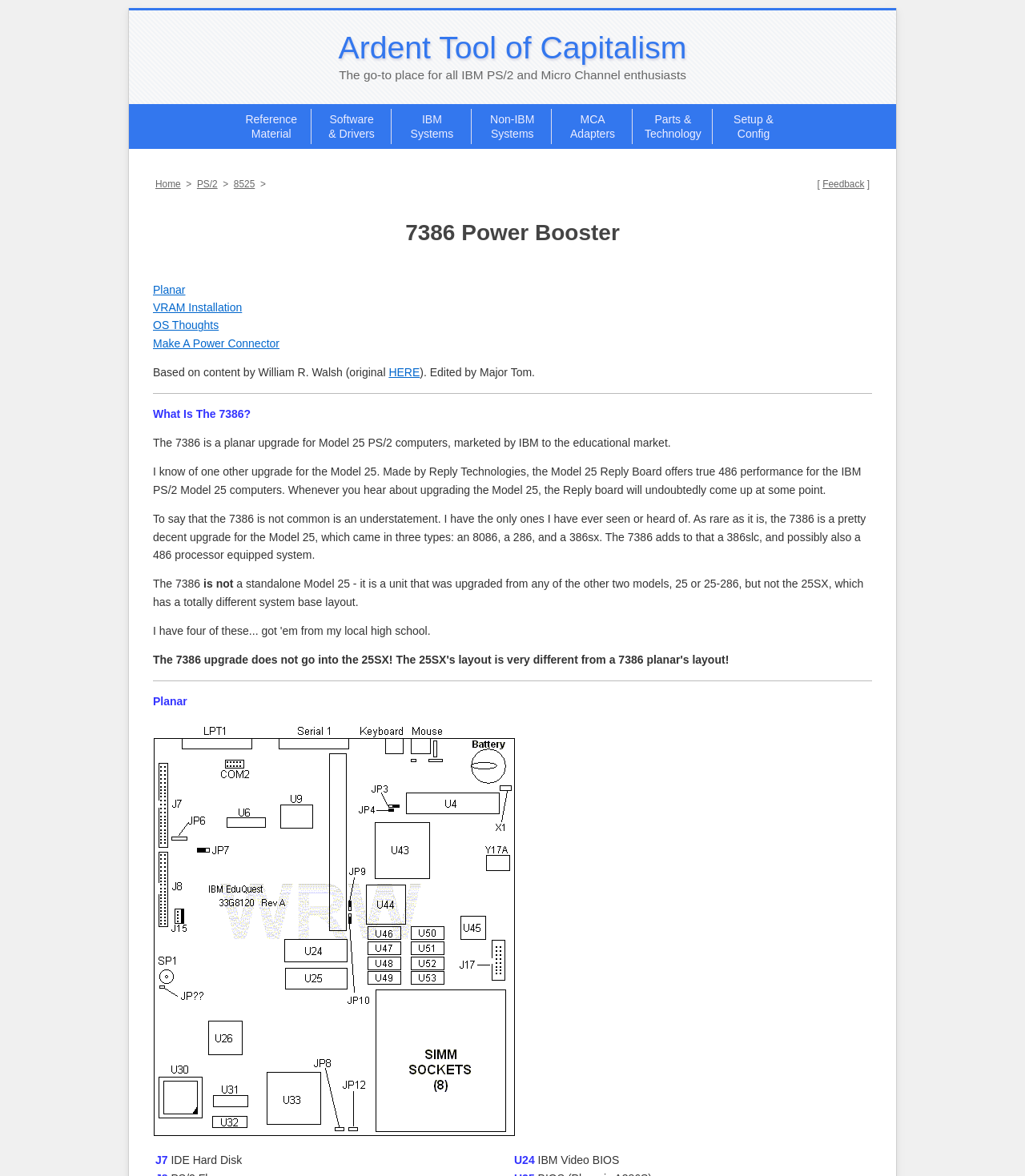What is the Reply Board?
Look at the image and answer the question with a single word or phrase.

A true 486 performance upgrade